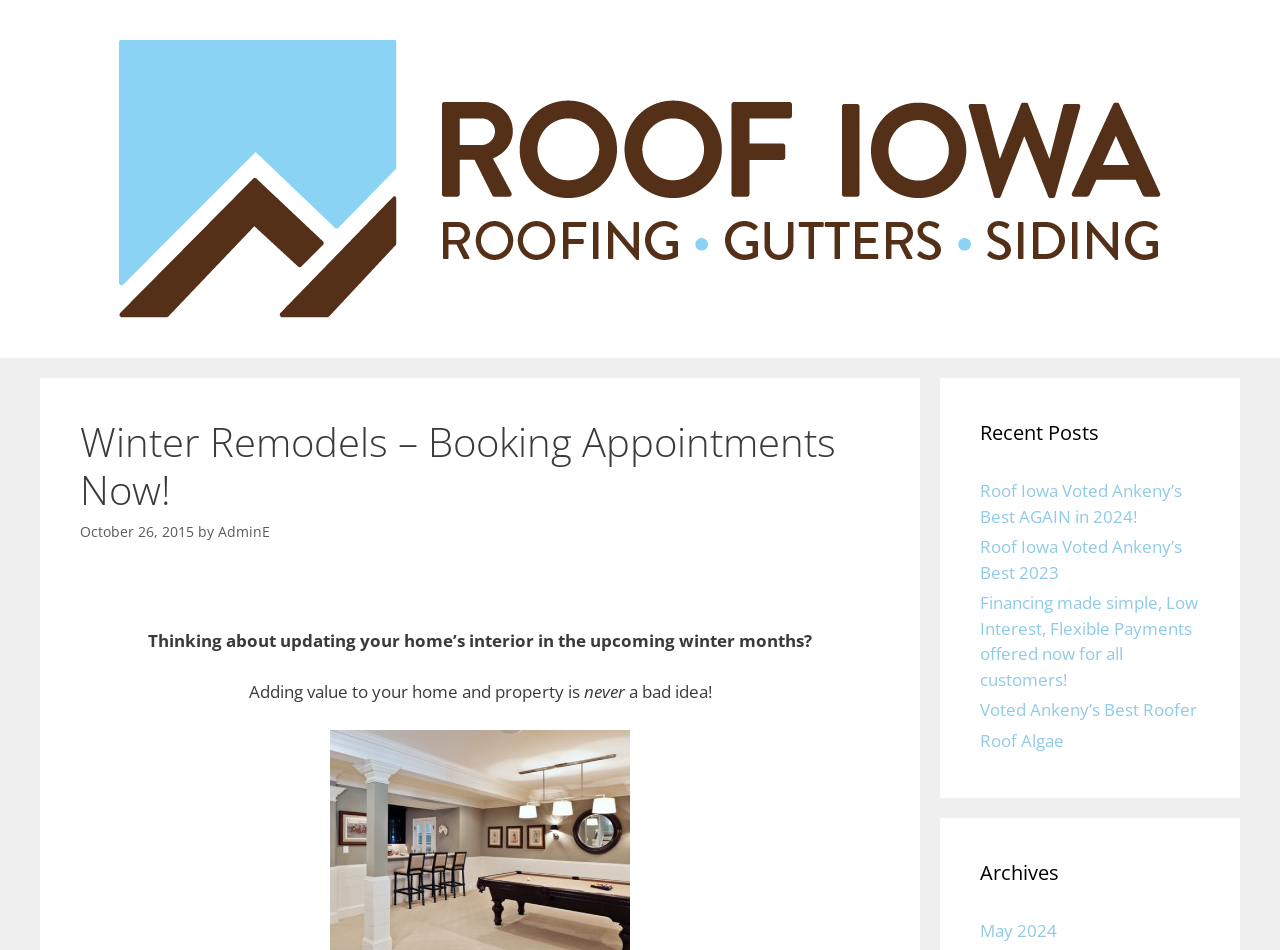Identify the main heading from the webpage and provide its text content.

Winter Remodels – Booking Appointments Now!